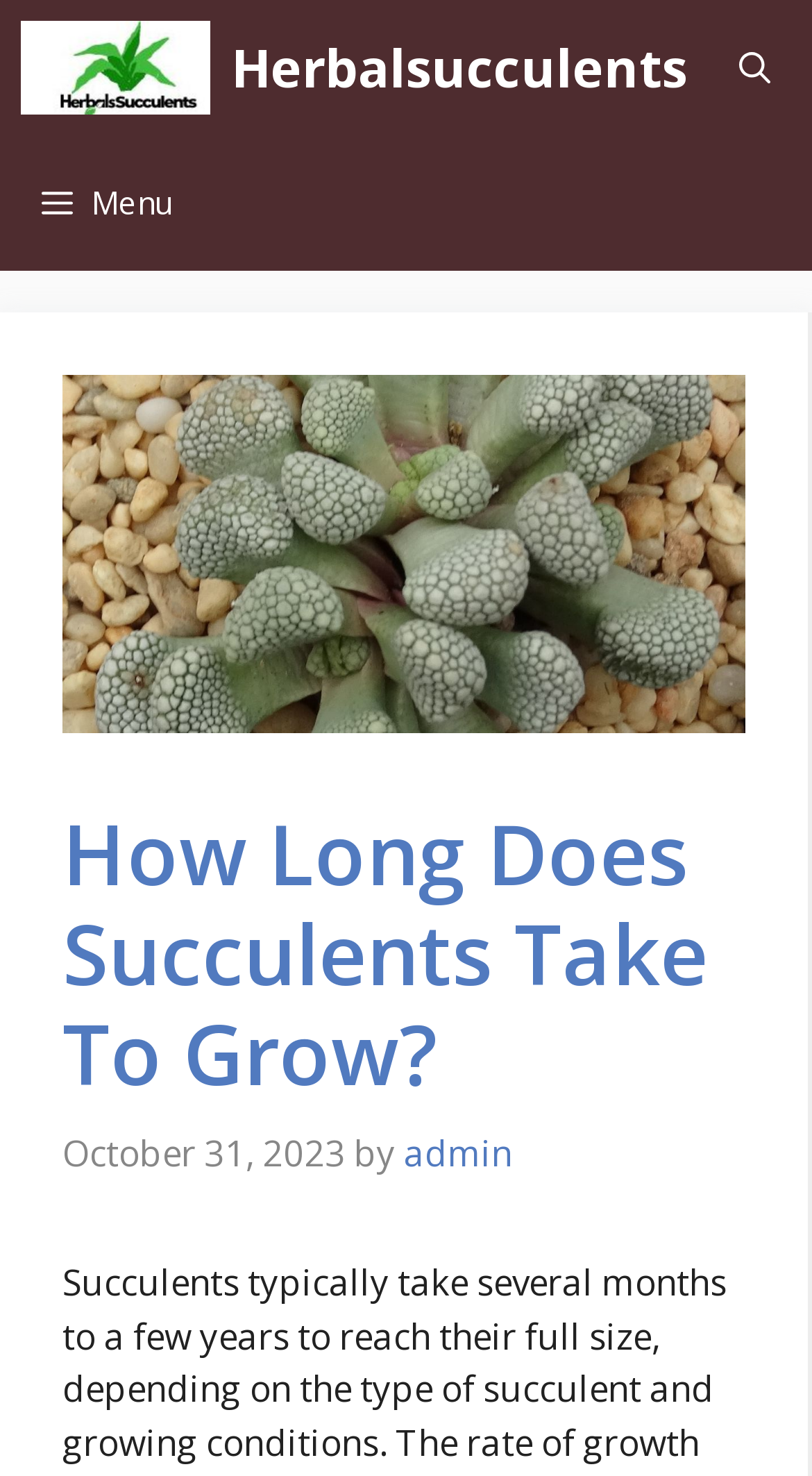Please reply to the following question using a single word or phrase: 
What is the purpose of the button in the top-right corner?

Open search